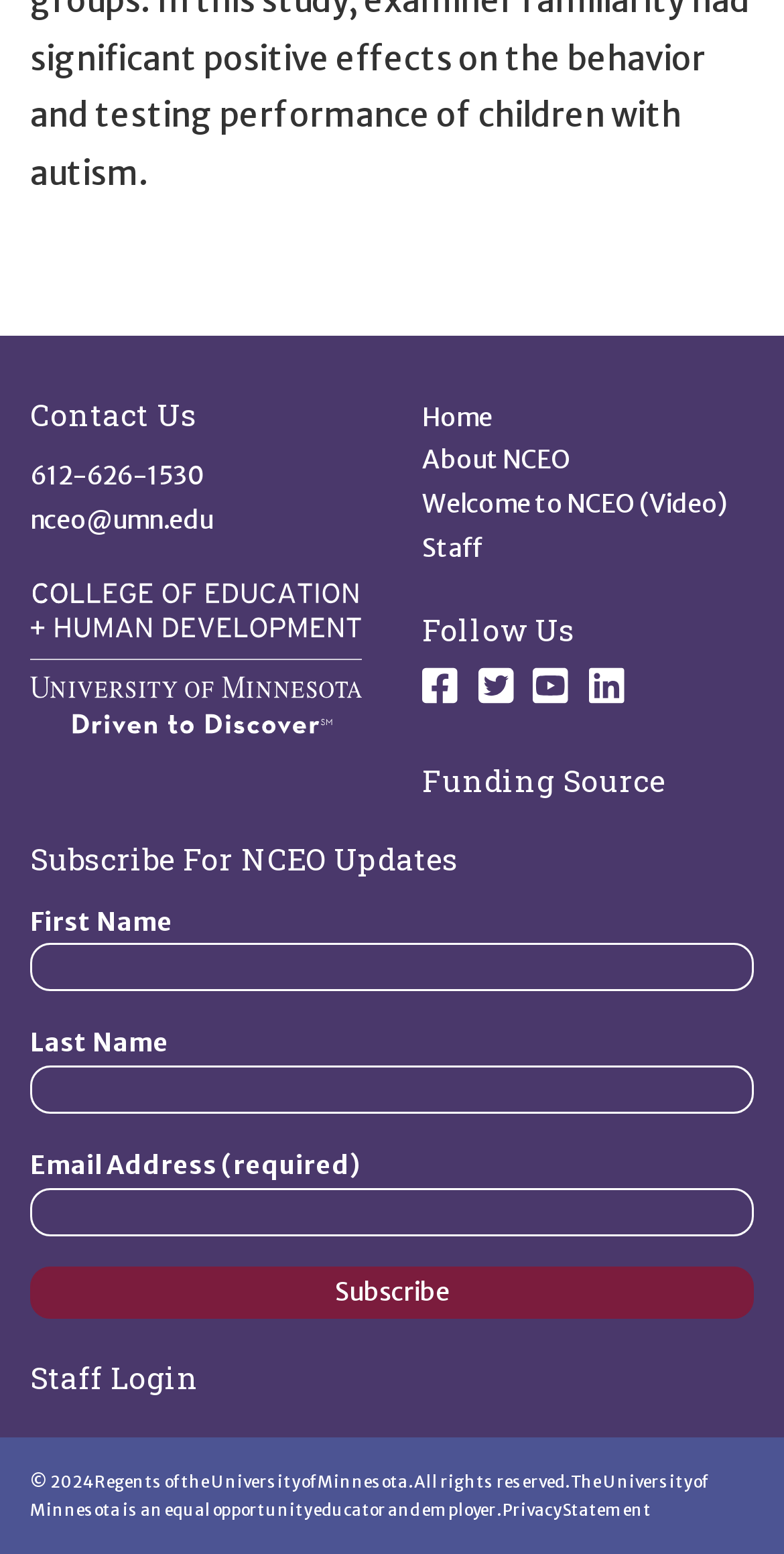Respond to the following question with a brief word or phrase:
What is the required field in the subscription form?

Email Address